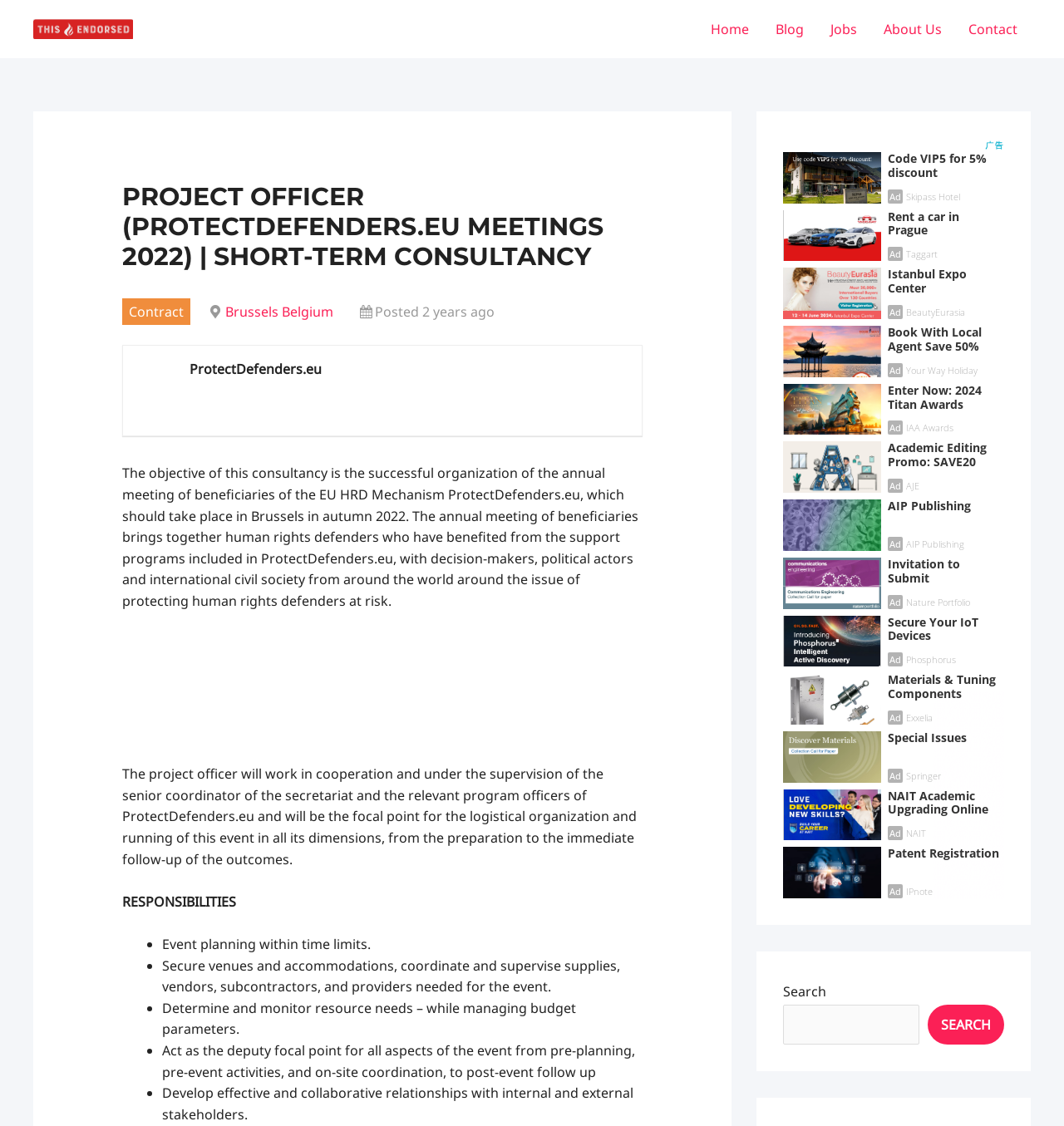Bounding box coordinates must be specified in the format (top-left x, top-left y, bottom-right x, bottom-right y). All values should be floating point numbers between 0 and 1. What are the bounding box coordinates of the UI element described as: Brussels Belgium

[0.211, 0.269, 0.313, 0.285]